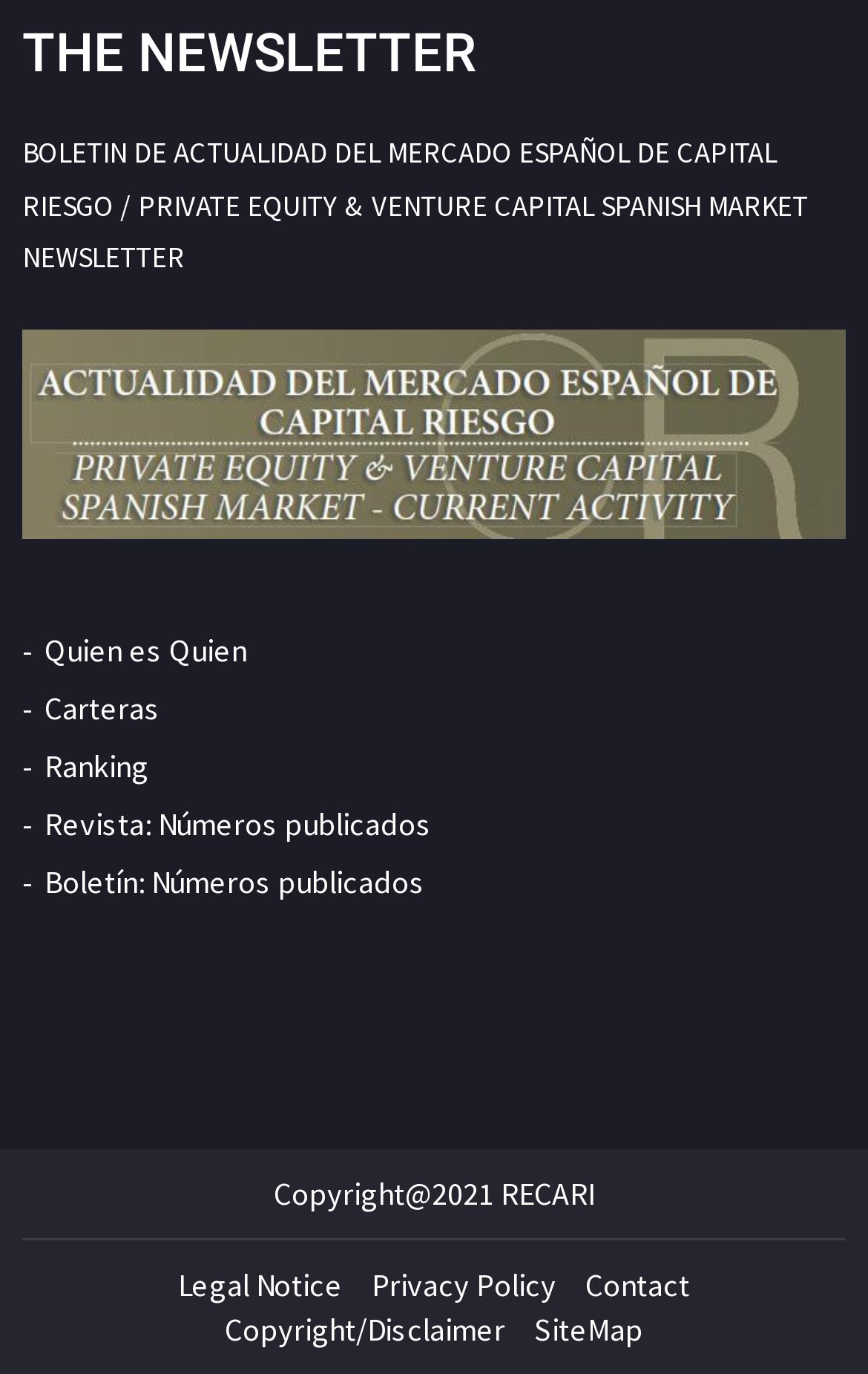Locate the bounding box coordinates of the segment that needs to be clicked to meet this instruction: "Contact the website administrator".

[0.662, 0.92, 0.808, 0.949]